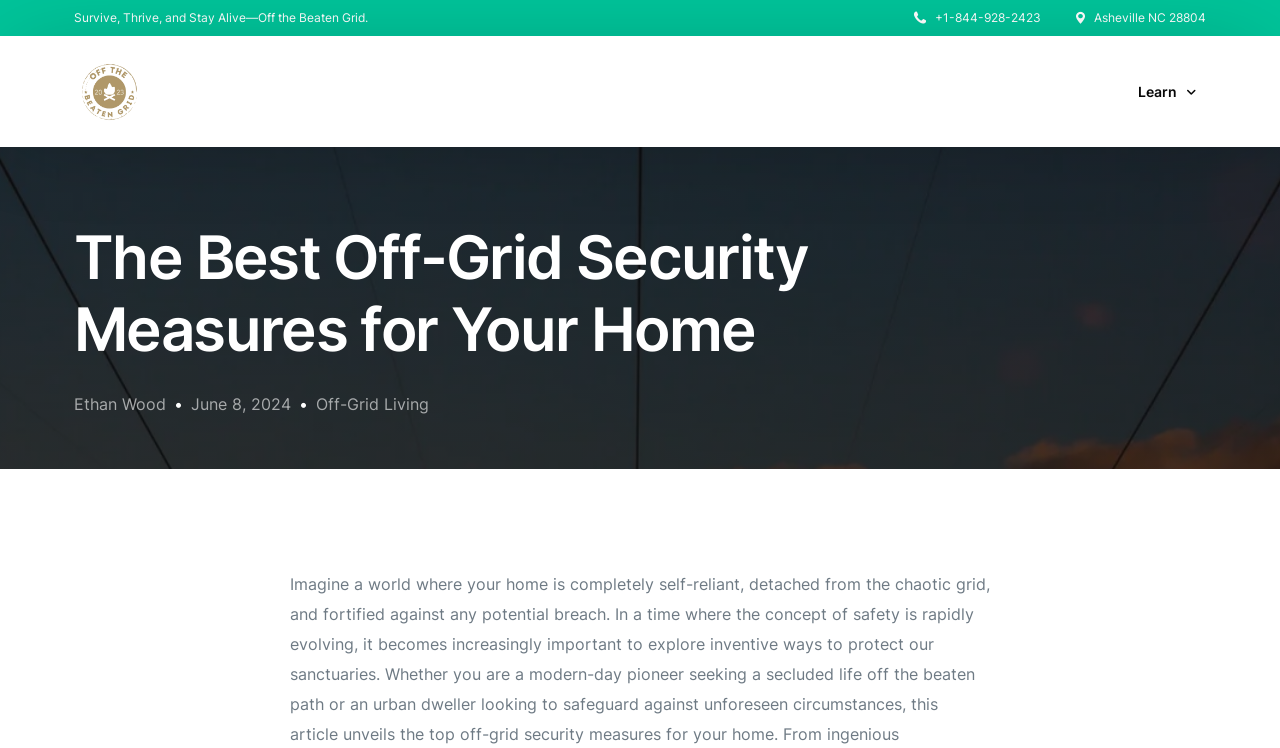What is the author's name of the article?
Can you offer a detailed and complete answer to this question?

I looked for the author's name and found it below the title of the article, which is 'Ethan Wood', accompanied by the date 'June 8, 2024'.